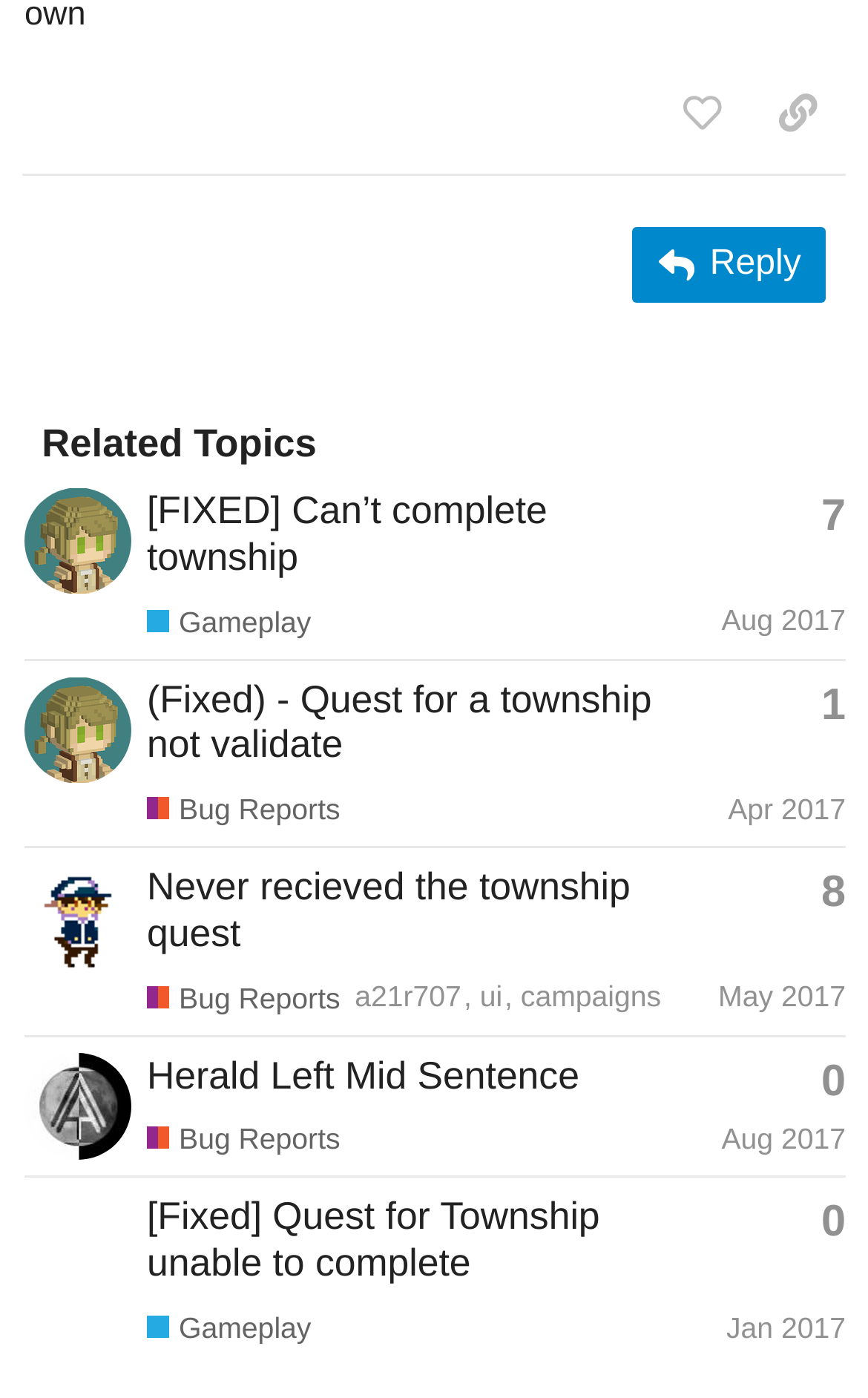Who is the latest poster of the topic '[FIXED] Can’t complete township'?
Provide a detailed and extensive answer to the question.

I found the topic '[FIXED] Can’t complete township' and checked the link 'Relyss's profile, latest poster' which indicates that Relyss is the latest poster.